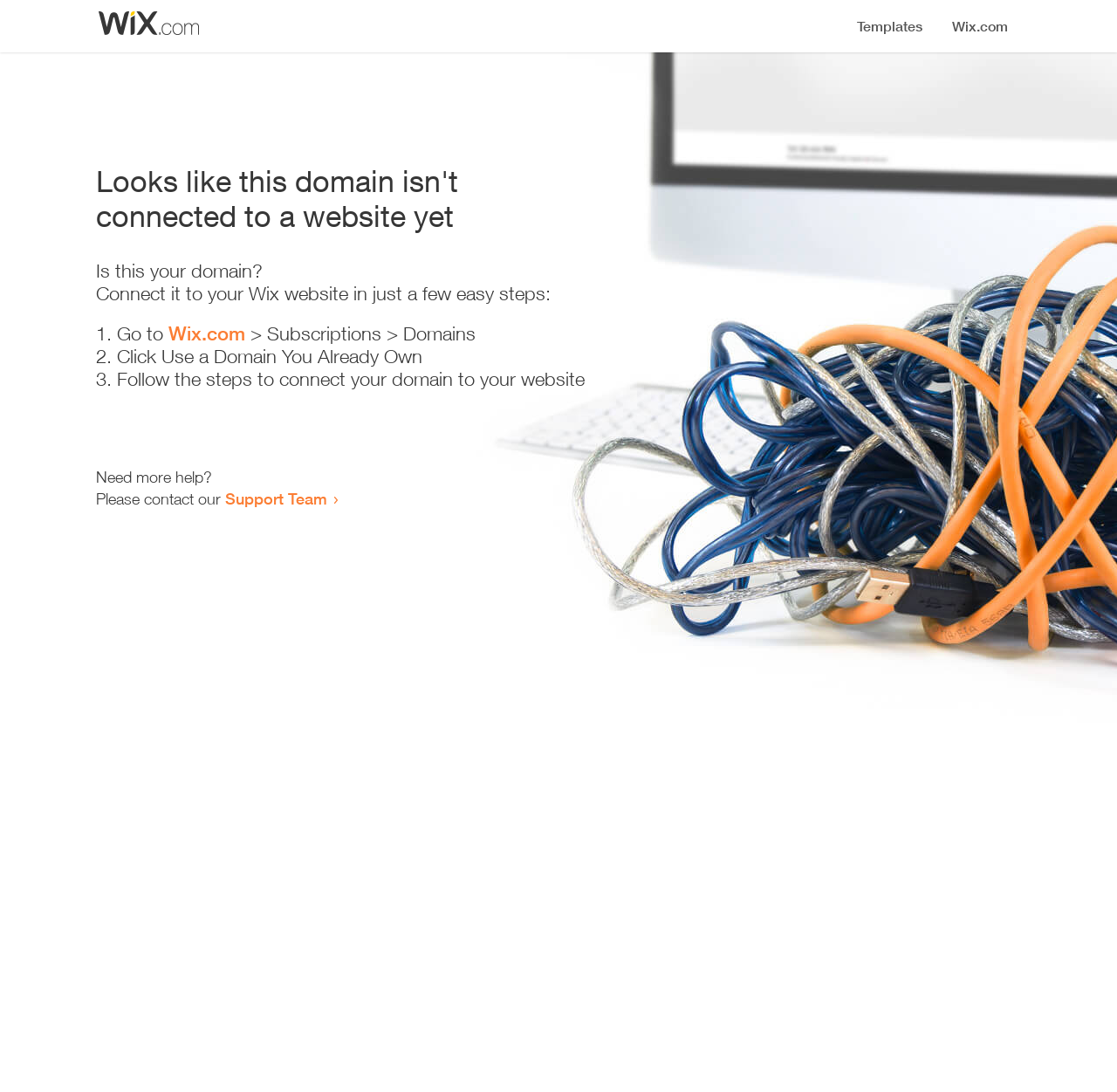Where can I get more help?
Look at the image and construct a detailed response to the question.

The webpage provides a link to the 'Support Team' for users who need more help, indicating that this is the resource available for further assistance.